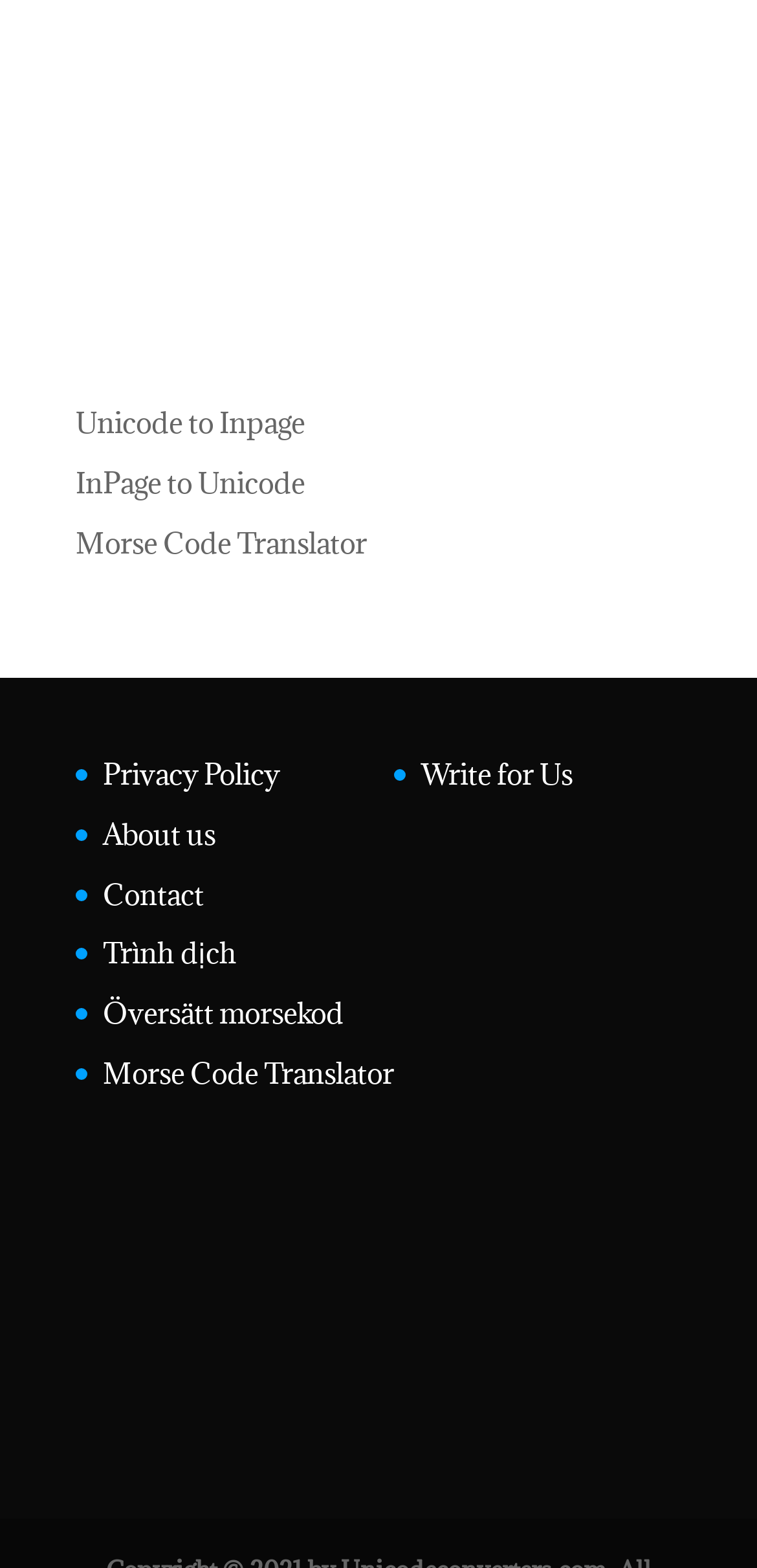Please specify the coordinates of the bounding box for the element that should be clicked to carry out this instruction: "use Morse Code Translator". The coordinates must be four float numbers between 0 and 1, formatted as [left, top, right, bottom].

[0.1, 0.334, 0.485, 0.358]